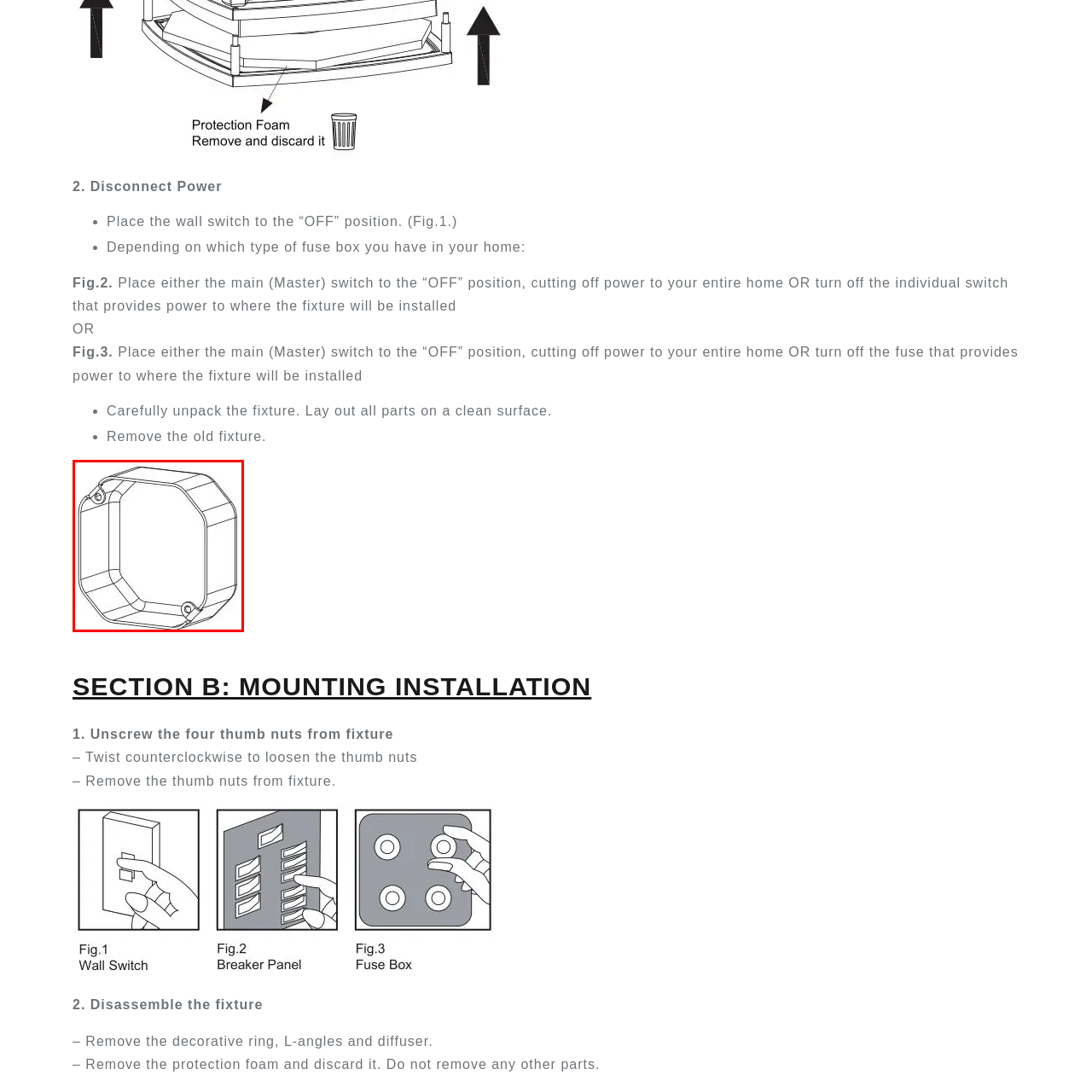Observe the image encased in the red box and deliver an in-depth response to the subsequent question by interpreting the details within the image:
What is the purpose of the mounting holes?

The purpose of the mounting holes can be inferred from the caption, which mentions that the 'visible mounting holes on the sides are intended for securing it to a surface or a structure'.